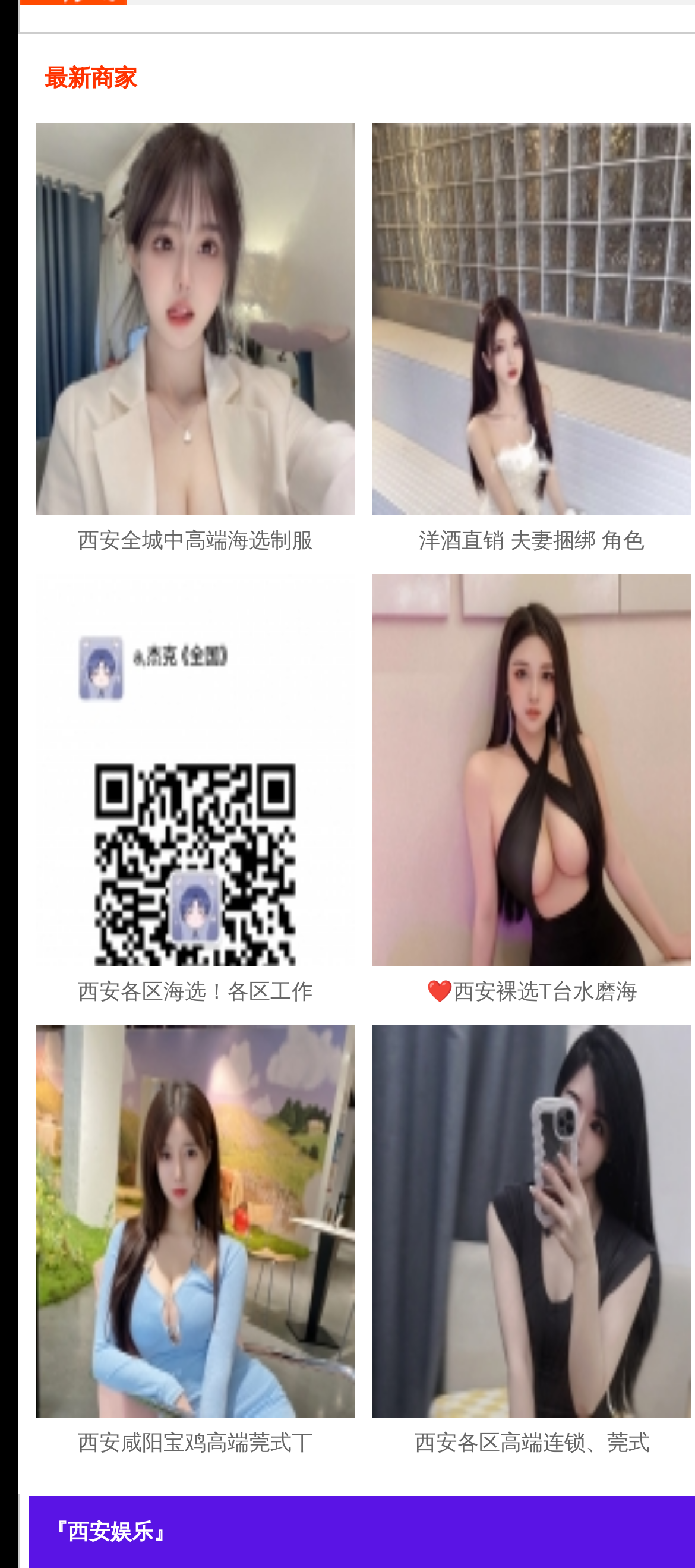Please specify the bounding box coordinates of the region to click in order to perform the following instruction: "Visit the website for ❤️西安裸选T台水磨海选 中高端外围 帝王享受❤️".

[0.536, 0.604, 0.995, 0.62]